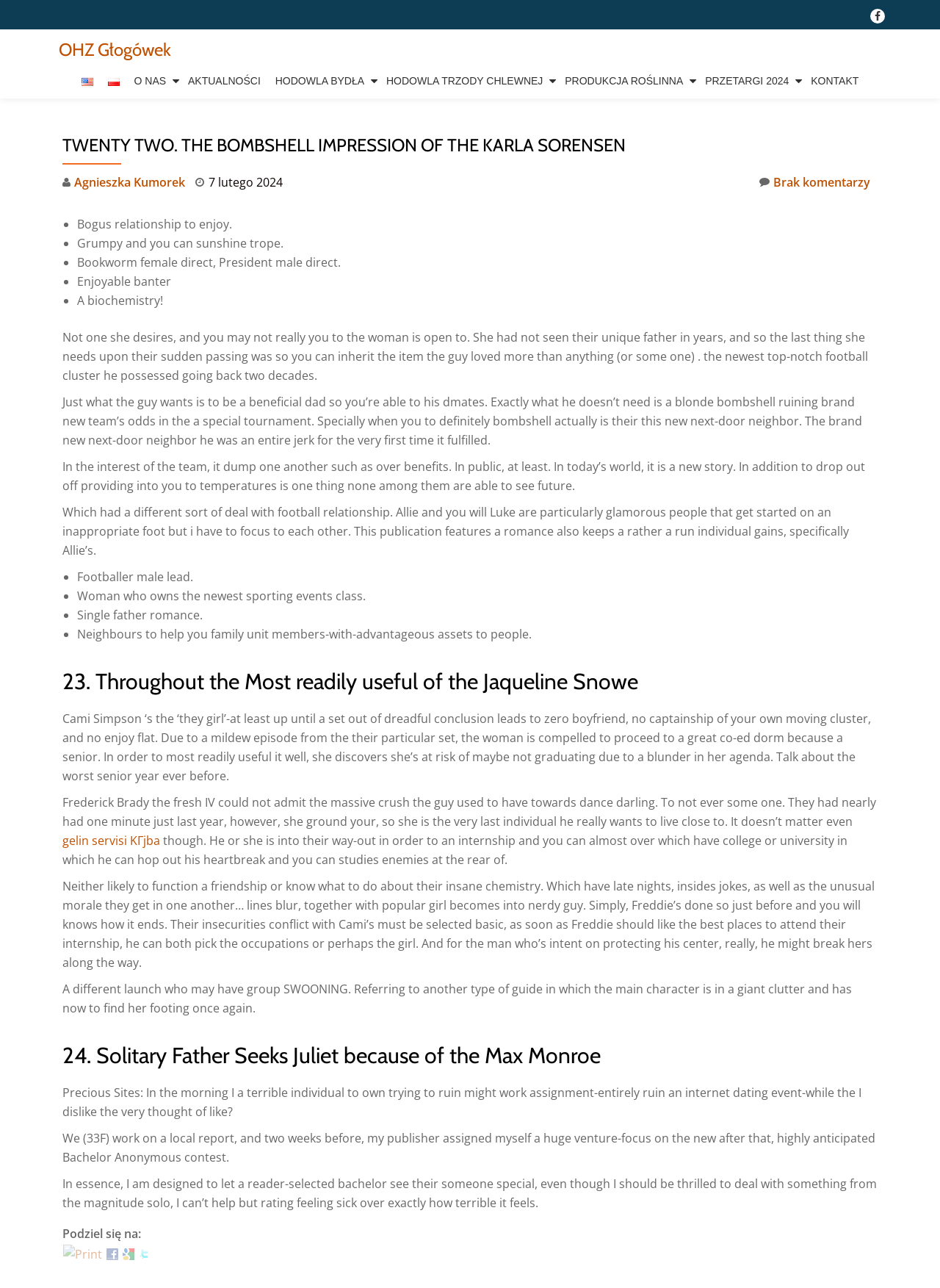What is the language of the webpage?
Kindly answer the question with as much detail as you can.

I looked at the language options in the menu at the top of the webpage, which include 'English' and 'Polski'. This suggests that the webpage is available in both Polish and English languages.